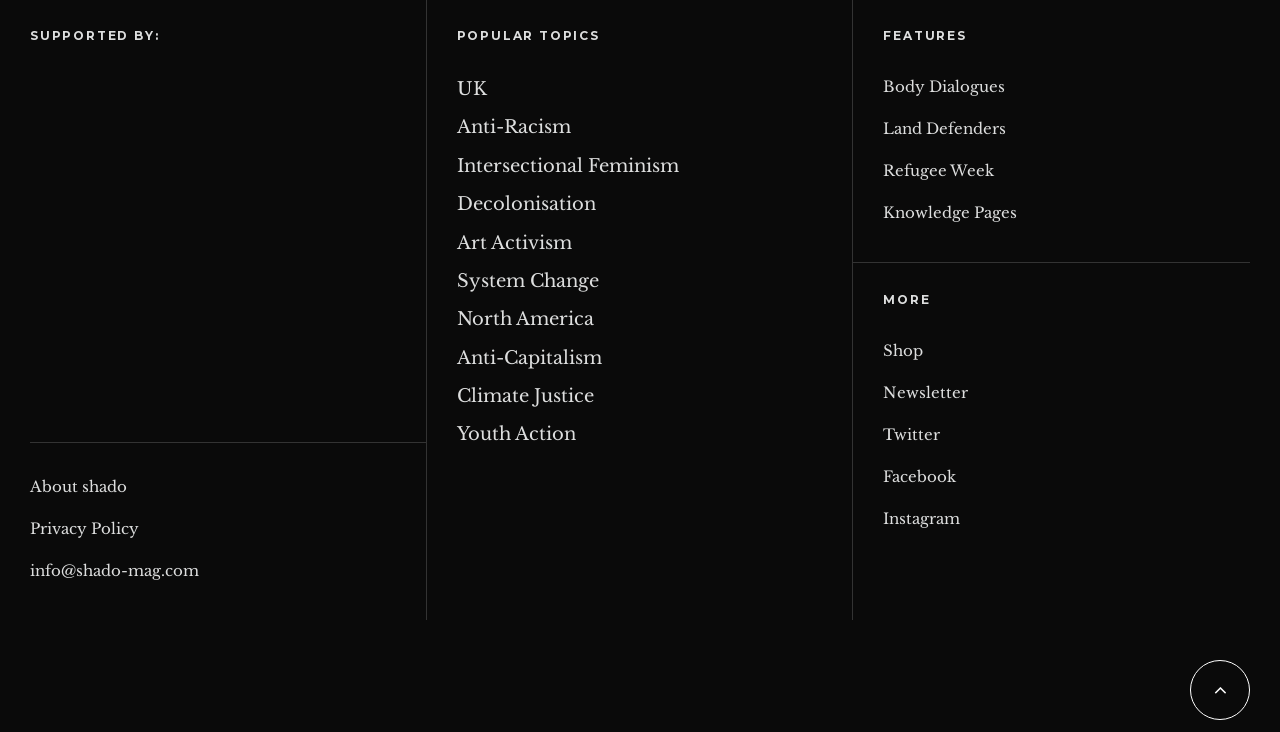Identify the bounding box coordinates for the UI element that matches this description: "Art Activism".

[0.357, 0.316, 0.447, 0.346]